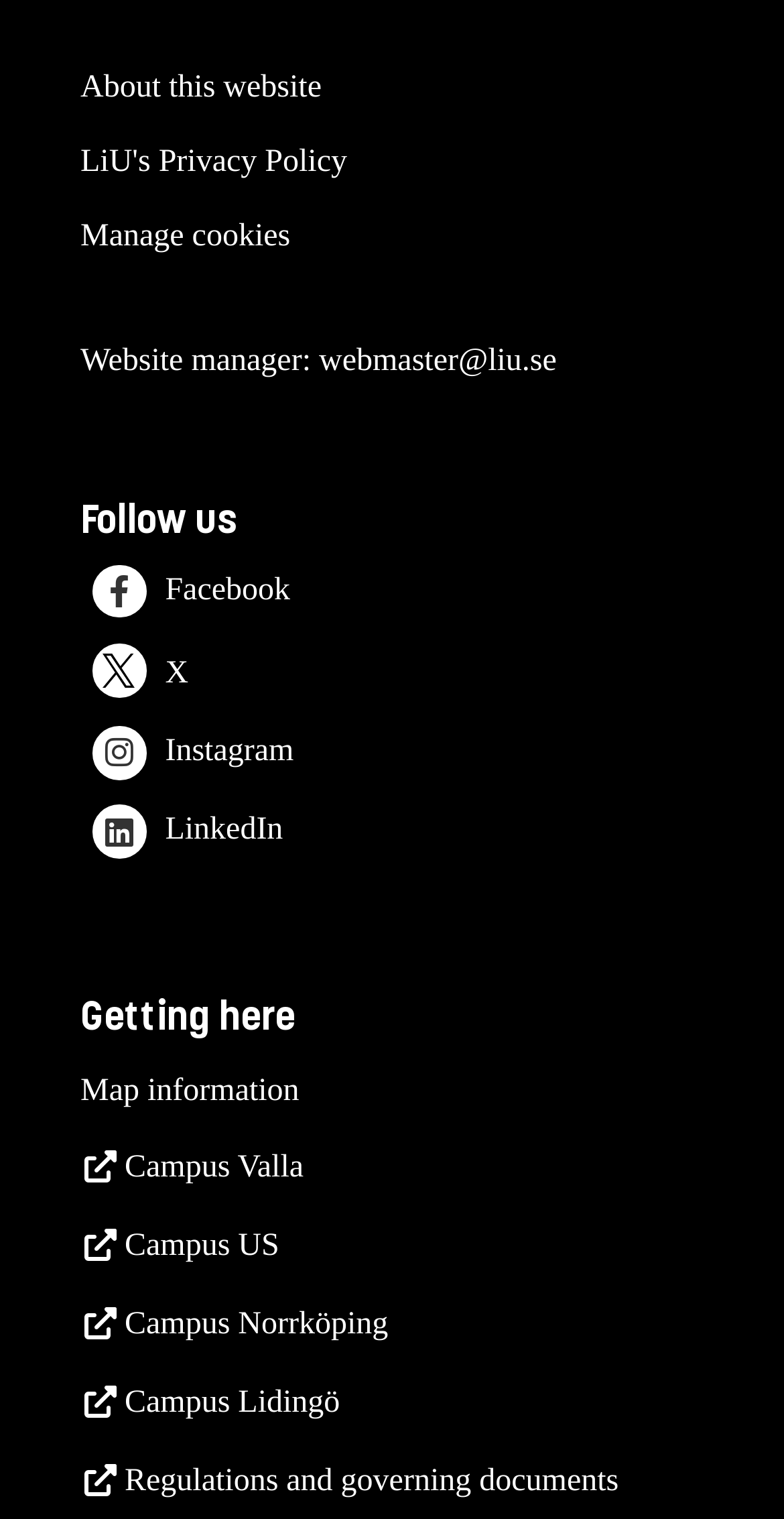What is the email address of the website manager?
Based on the visual information, provide a detailed and comprehensive answer.

The email address of the website manager can be found in the section 'Website manager:' where it is written as a link 'webmaster@liu.se'.